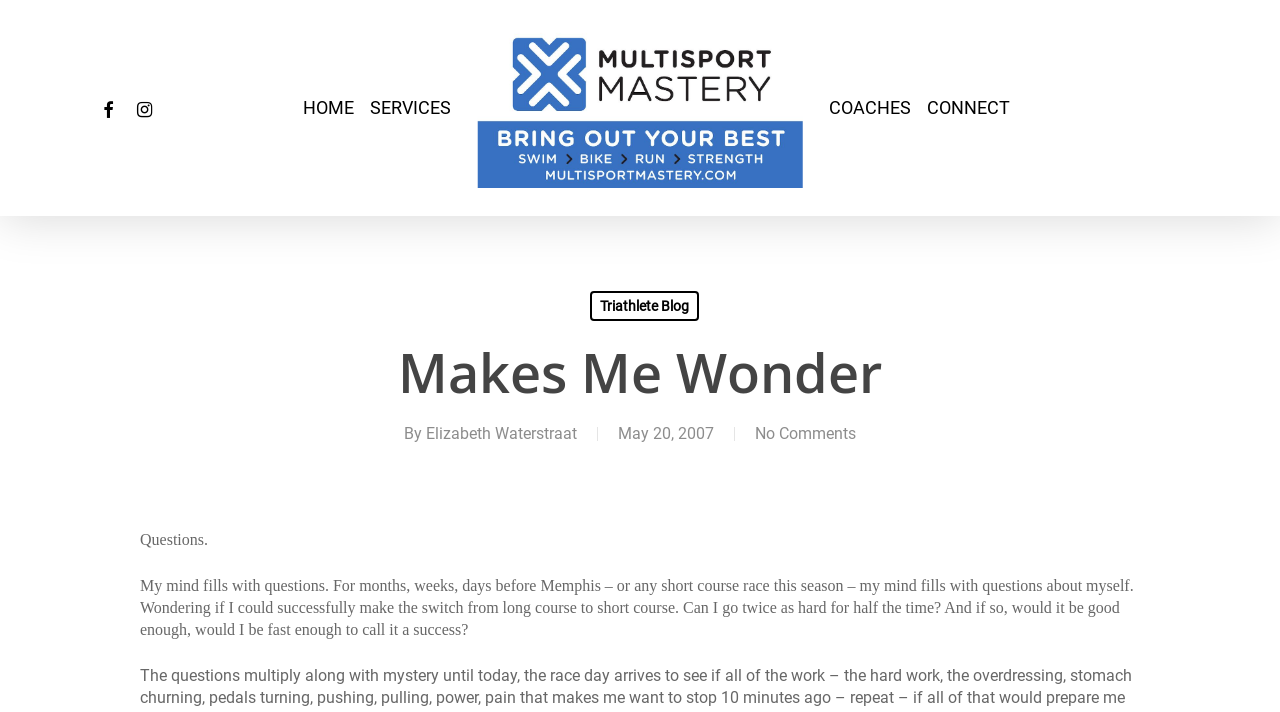Please locate the bounding box coordinates of the element's region that needs to be clicked to follow the instruction: "Search for something". The bounding box coordinates should be provided as four float numbers between 0 and 1, i.e., [left, top, right, bottom].

None